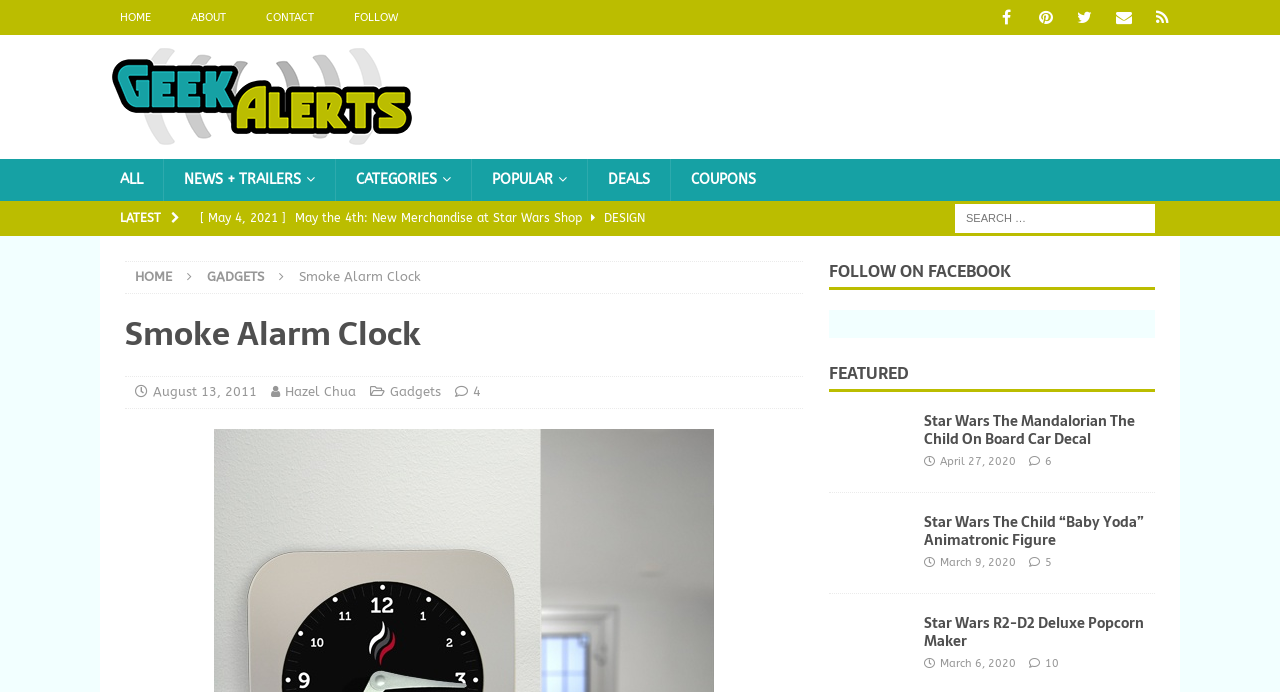Locate the bounding box coordinates of the area that needs to be clicked to fulfill the following instruction: "Share Your Story". The coordinates should be in the format of four float numbers between 0 and 1, namely [left, top, right, bottom].

None